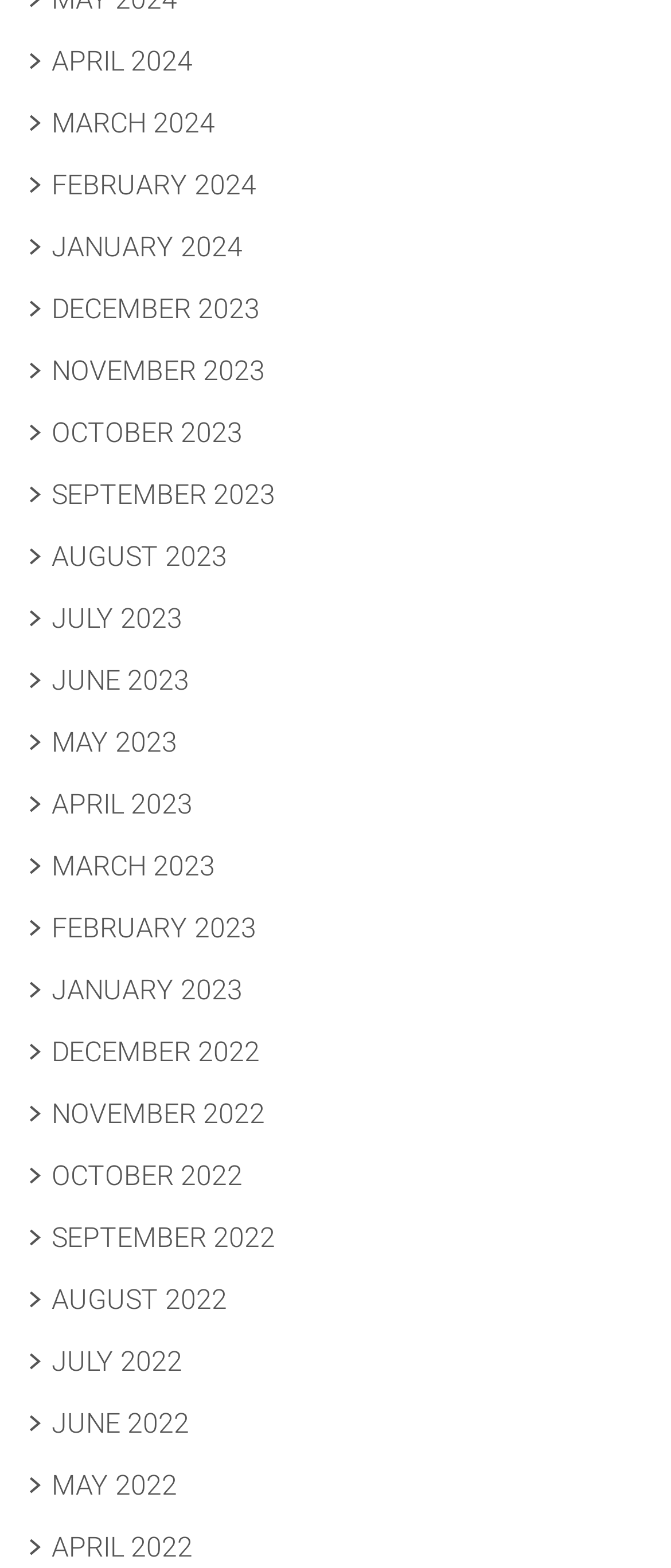Provide a short answer using a single word or phrase for the following question: 
Are the months listed in chronological order?

Yes